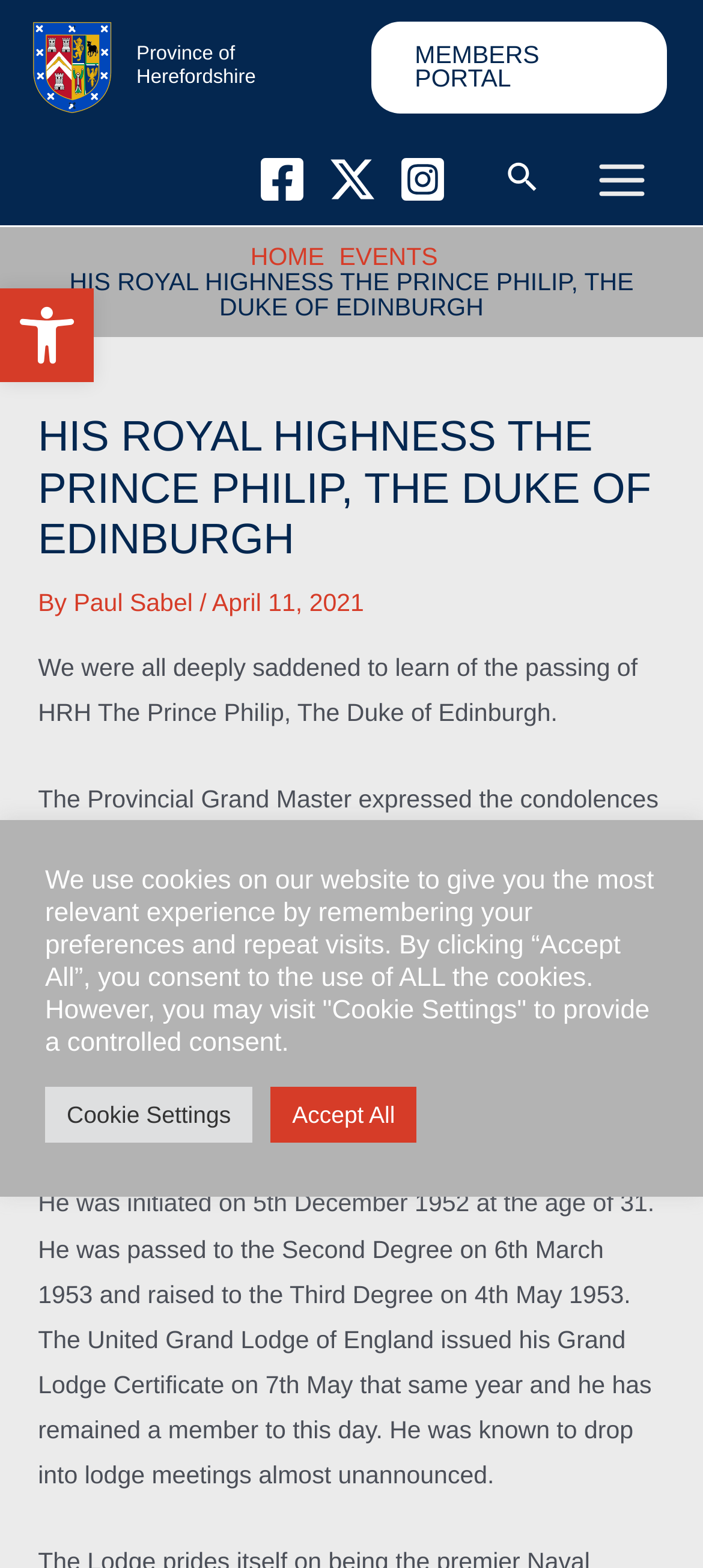What is the name of the shield on the webpage?
Please interpret the details in the image and answer the question thoroughly.

I found the answer by looking at the image element with the bounding box coordinates [0.046, 0.013, 0.159, 0.072] and the corresponding link element with the text 'Herefordshire Freemasons Shield'.